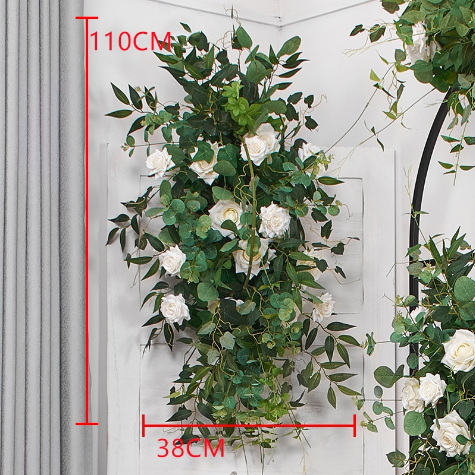Explain the image thoroughly, highlighting all key elements.

The image showcases a stunning arrangement of little artificial plants, featuring lush greenery and delicate white roses. This decorative piece measures 110CM in height and 38CM in width, making it an eye-catching addition to any indoor space. The foliage includes various shades of green, providing a vibrant contrast to the soft white blooms. Ideal for enhancing the aesthetics of living rooms, offices, or event spaces, these low-maintenance plants bring a touch of natural beauty without the need for regular care. Perfect for those looking to create a serene atmosphere indoors, this arrangement embodies elegance and charm.